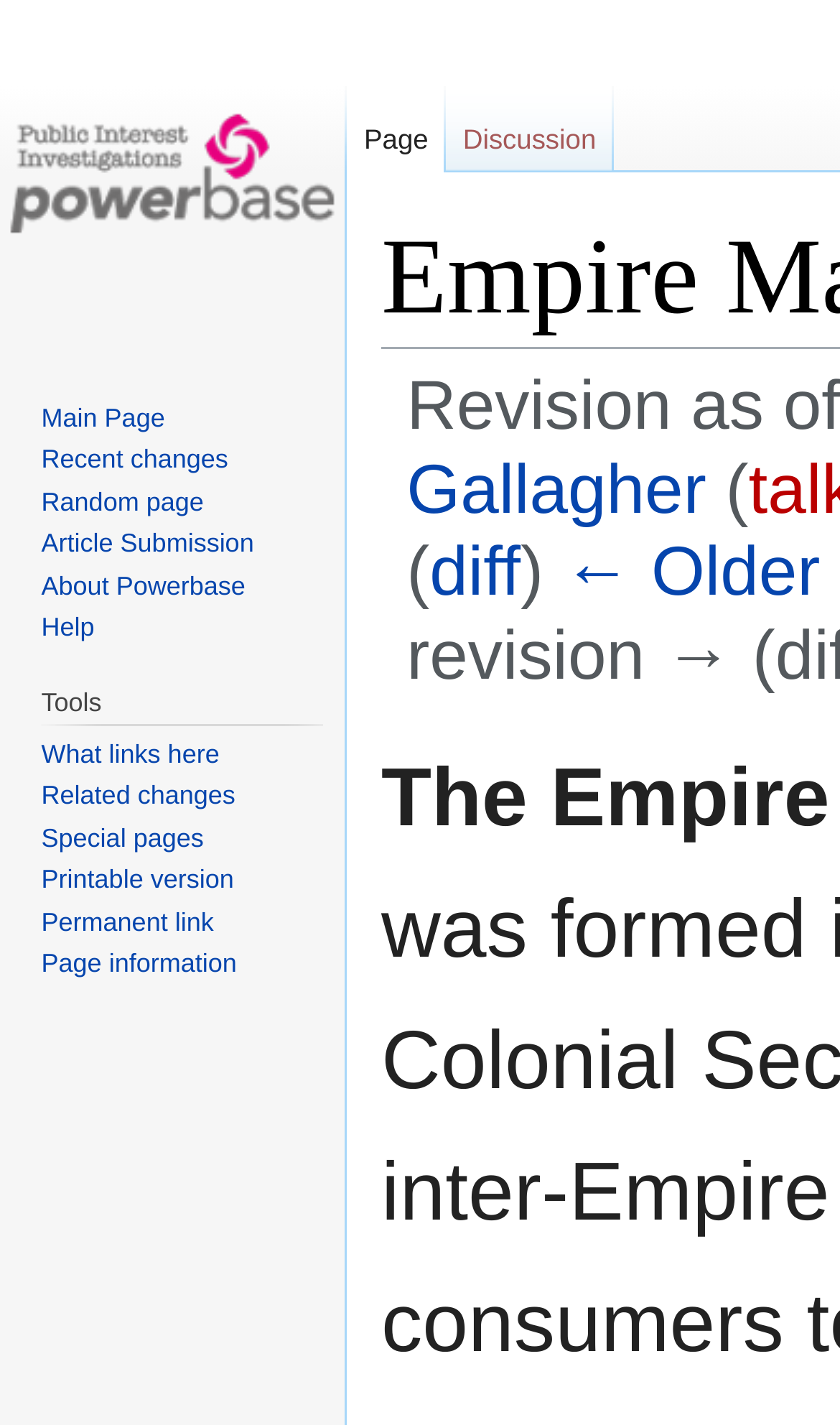How many links are there in the 'Navigation' section?
Based on the image, give a concise answer in the form of a single word or short phrase.

5